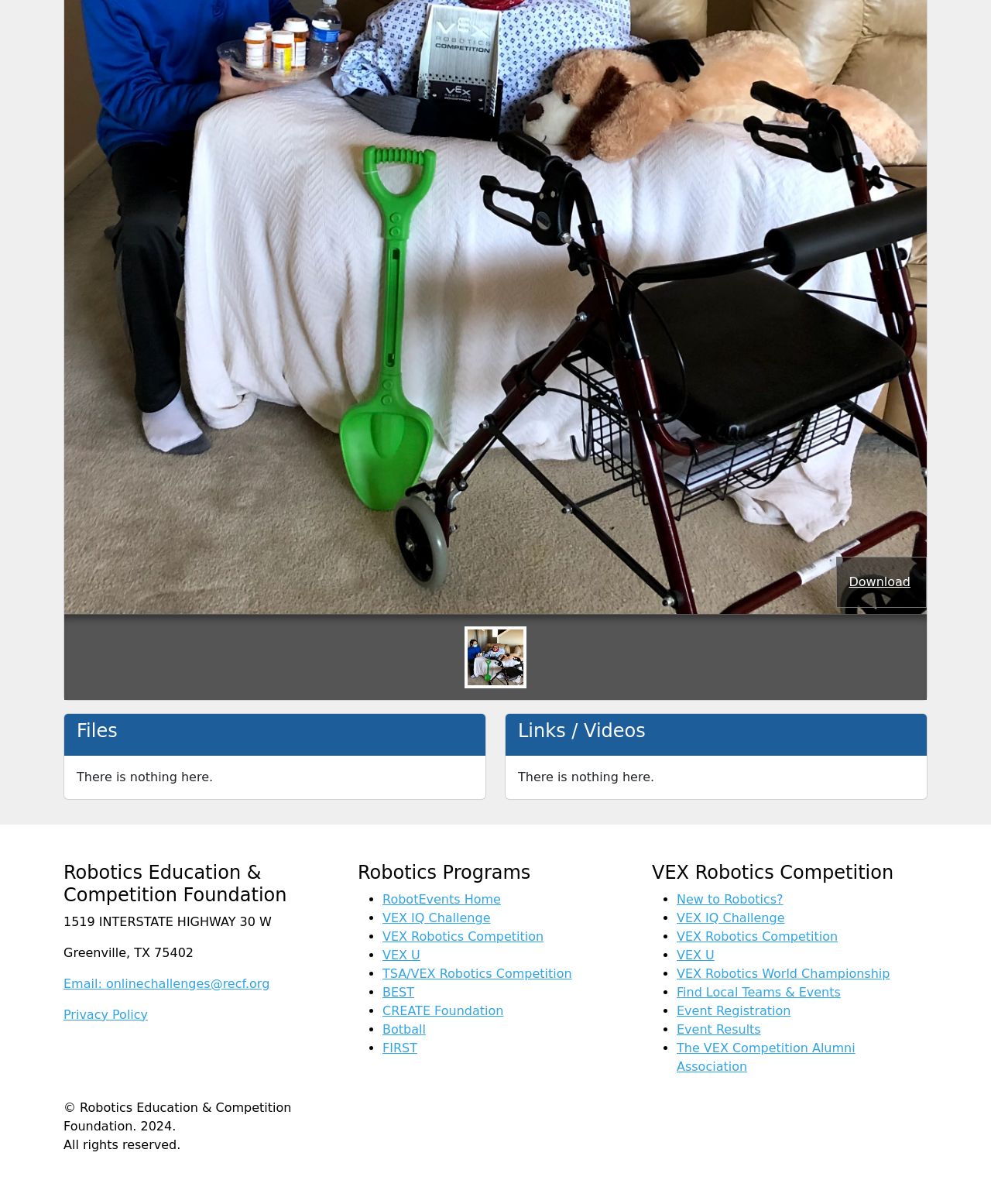Please give a one-word or short phrase response to the following question: 
What is the name of the organization?

Robotics Education & Competition Foundation